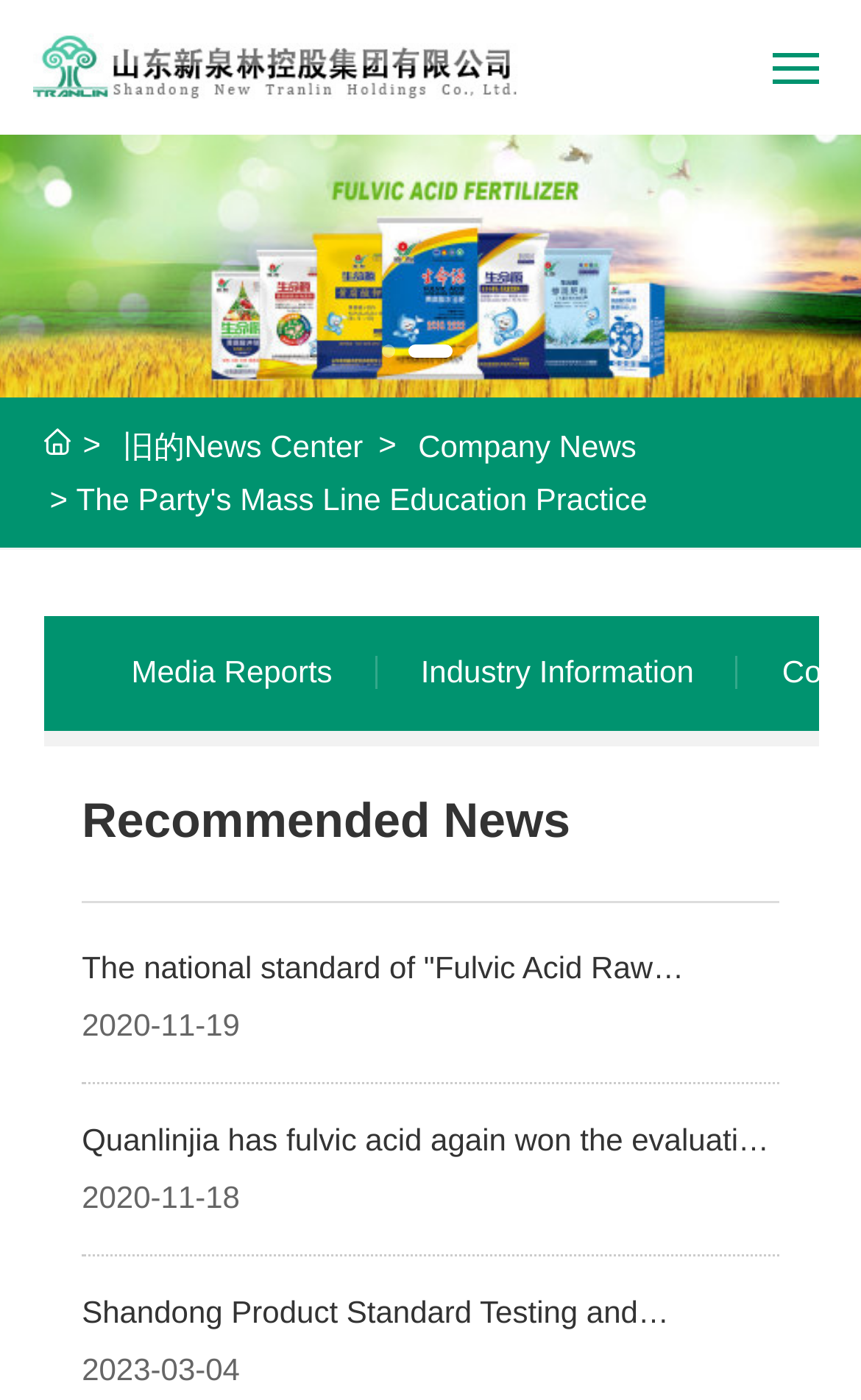From the given element description: "Media Reports", find the bounding box for the UI element. Provide the coordinates as four float numbers between 0 and 1, in the order [left, top, right, bottom].

[0.101, 0.44, 0.437, 0.519]